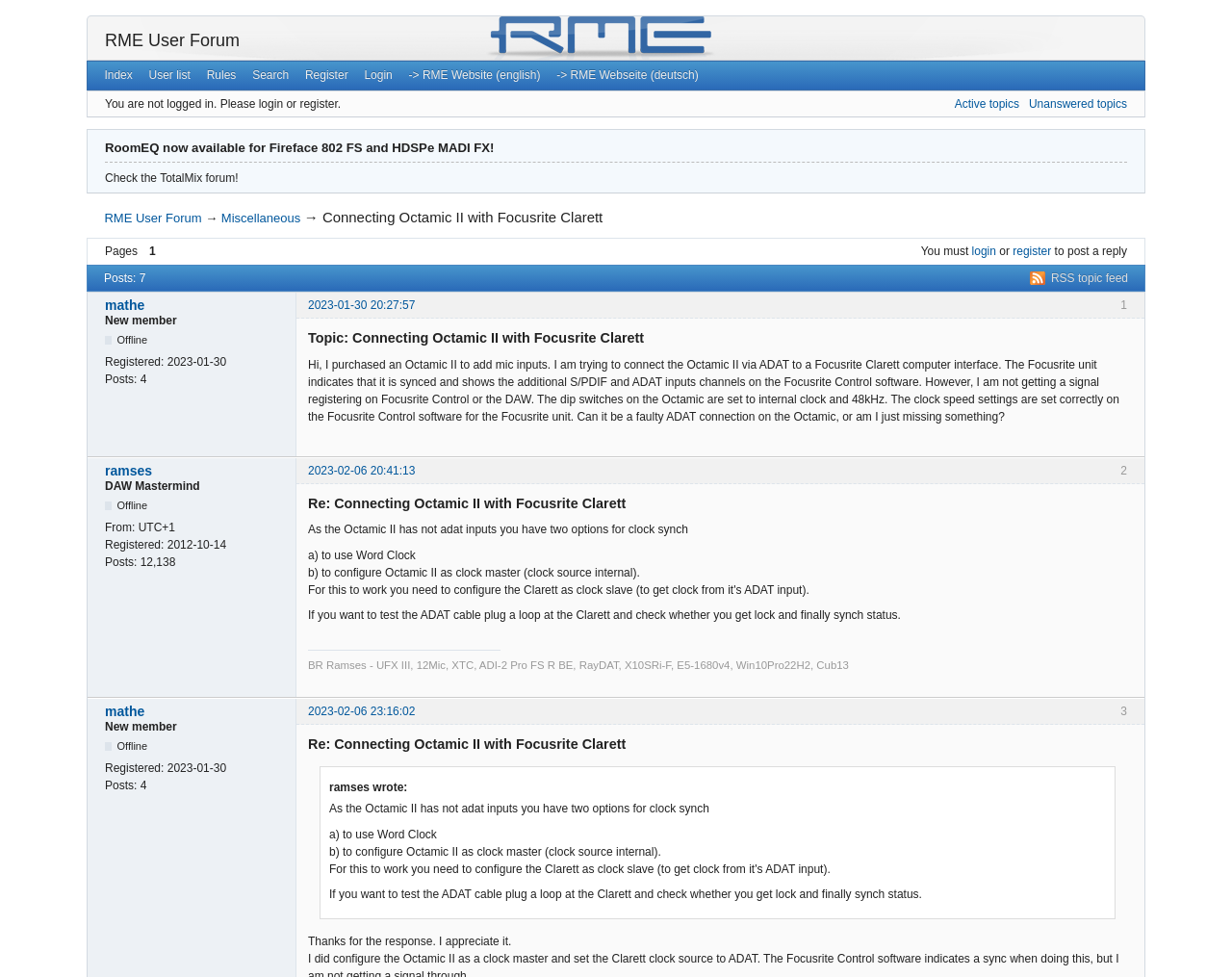Can you identify and provide the main heading of the webpage?

RoomEQ now available for Fireface 802 FS and HDSPe MADI FX!